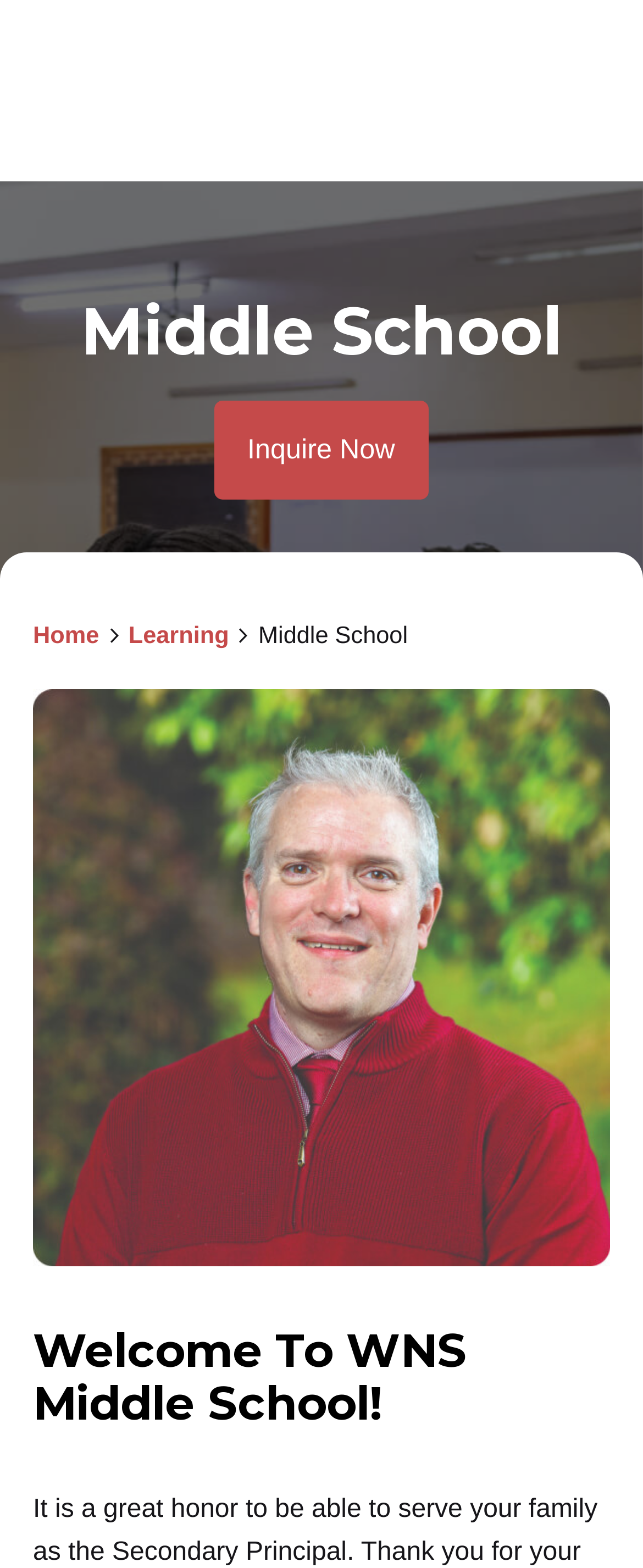Detail the various sections and features present on the webpage.

The webpage is about Daniel Cooley, but it appears to be a page from West Nairobi School's website, specifically about their Middle School program. 

At the top left of the page, there is a link to the West Nairobi School's homepage, accompanied by the school's logo. 

Below the logo, a heading "Middle School" is prominently displayed. 

To the right of the heading, there is a call-to-action button "Inquire Now" which is also a link. 

On the top right side of the page, there is a navigation breadcrumb section that shows the current page's location within the website. This section contains links to the "Home" and "Learning" pages, separated by small icons. 

The main content of the page is a large figure that takes up most of the page's width, with an image that spans from the top to the bottom. 

Above the image, there is a heading that reads "Welcome To WNS Middle School!"